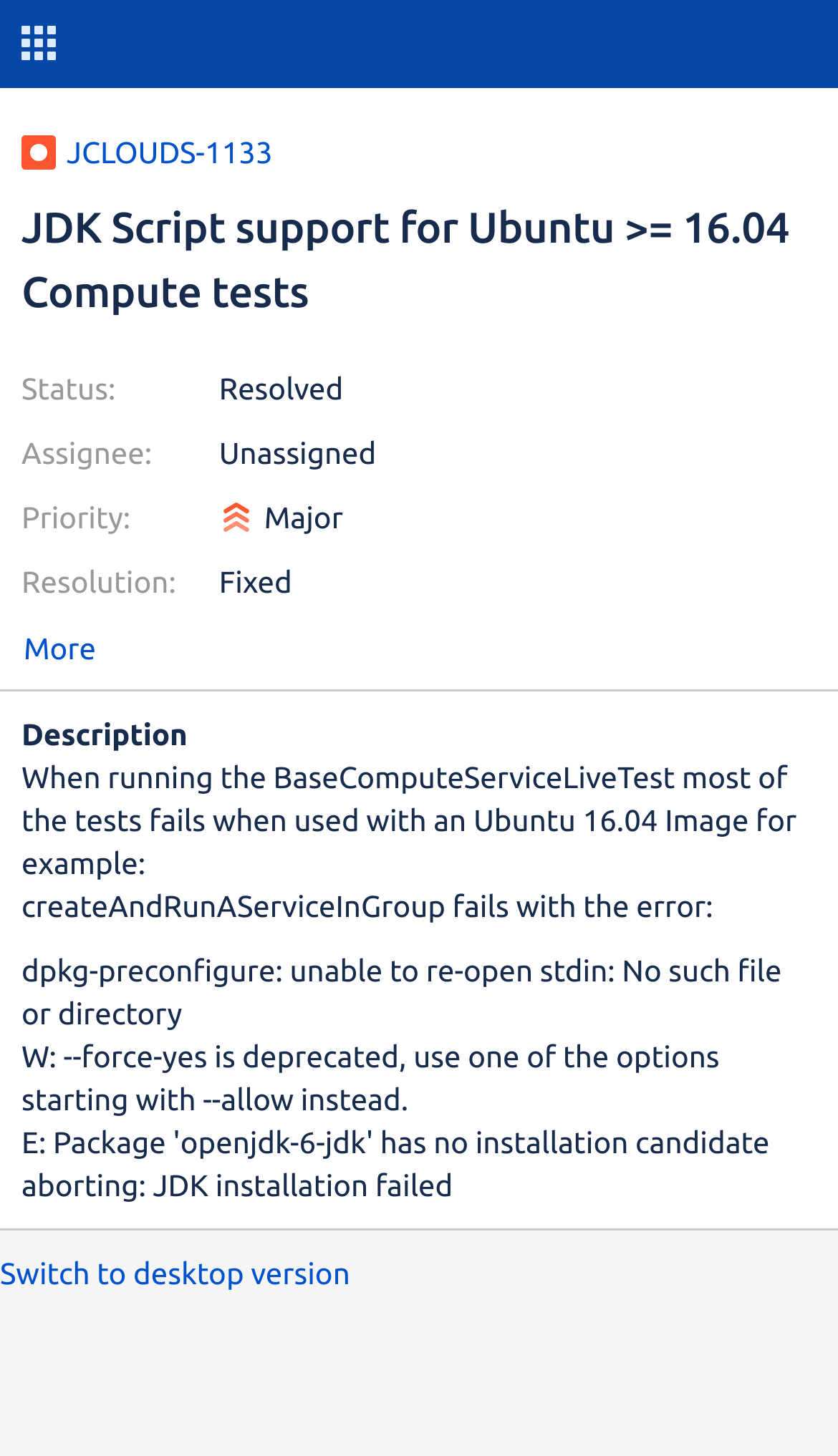Identify the bounding box of the UI element that matches this description: "JCLOUDS-1133".

[0.079, 0.091, 0.325, 0.115]